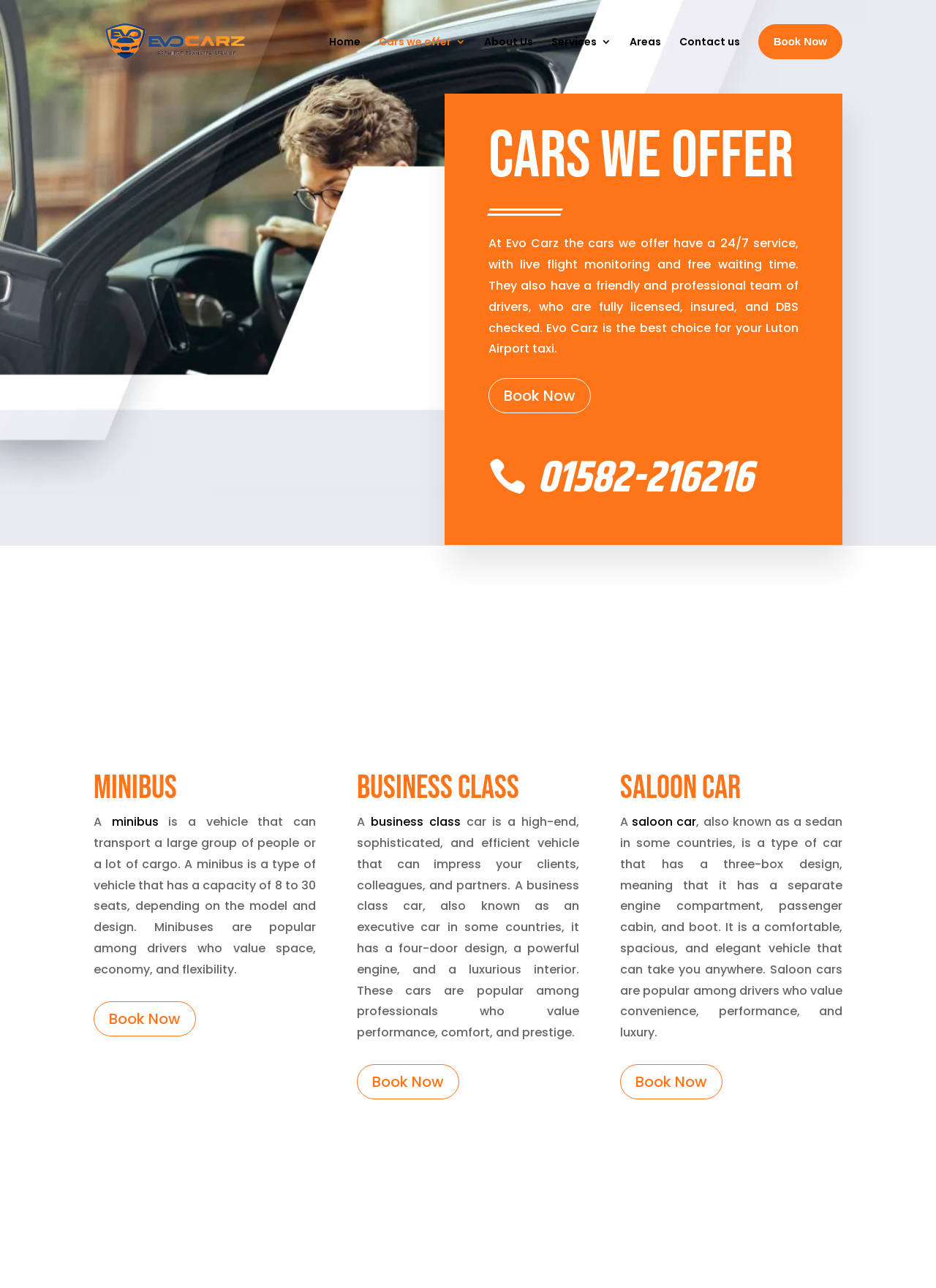Identify the bounding box of the UI element that matches this description: "saloon car".

[0.675, 0.632, 0.744, 0.645]